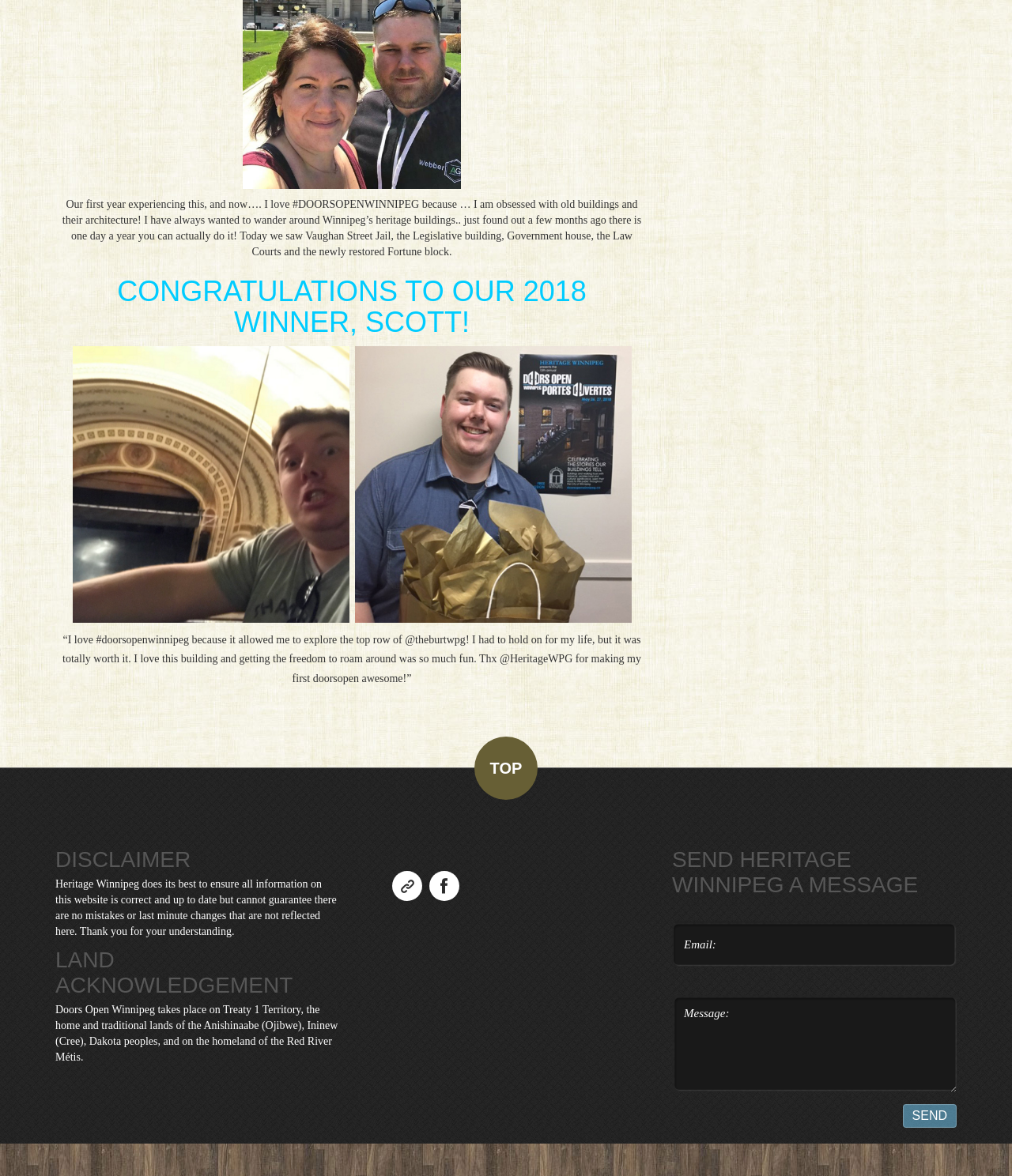What is the name of the building mentioned in the user's comment?
Please provide a comprehensive answer based on the information in the image.

The webpage mentions 'I love #doorsopenwinnipeg because it allowed me to explore the top row of @theburtwpg', indicating that the building being referred to is The Burt.